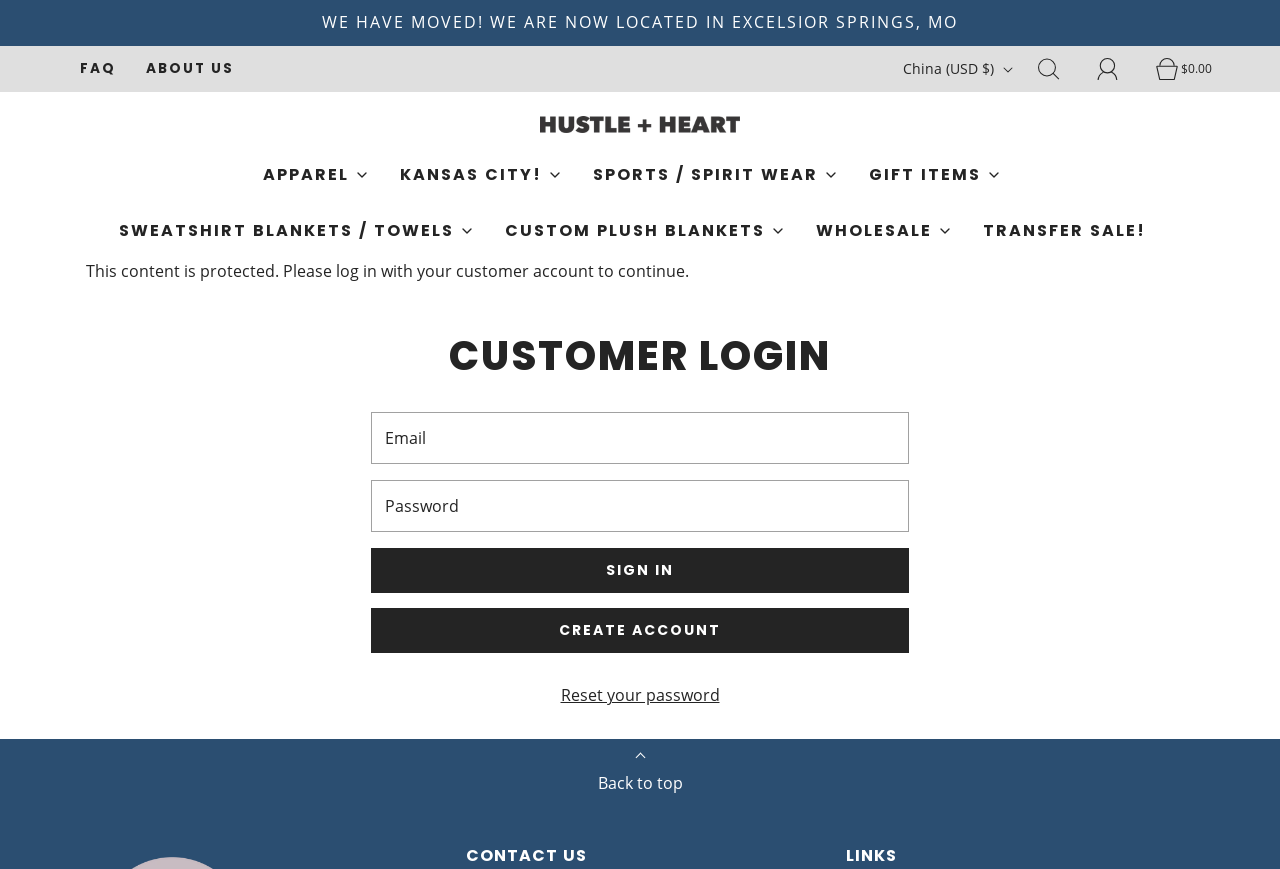What type of products are sold on this website?
Based on the image, provide your answer in one word or phrase.

Apparel